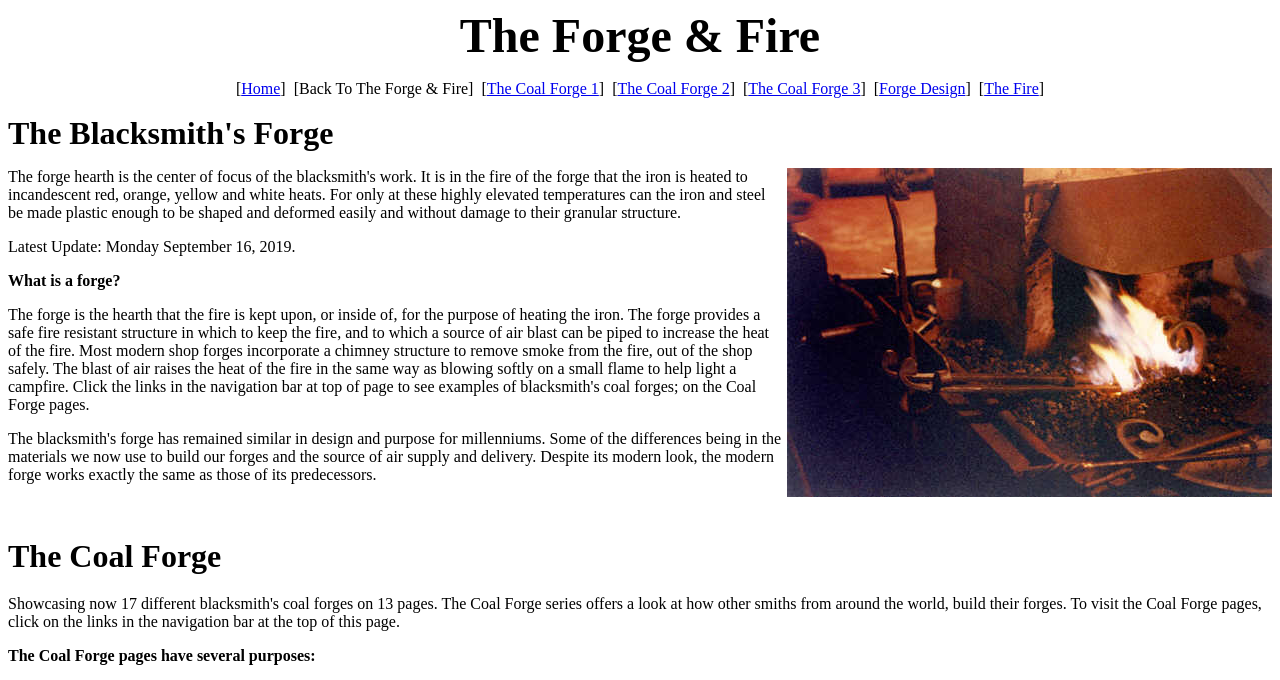Using the information in the image, give a detailed answer to the following question: What is the topic of the image on the webpage?

I examined the image description and found that it says 'Forging scrolls for an ornamental gate - CLICK TO ENLARGE', which suggests that the image is related to forging scrolls.